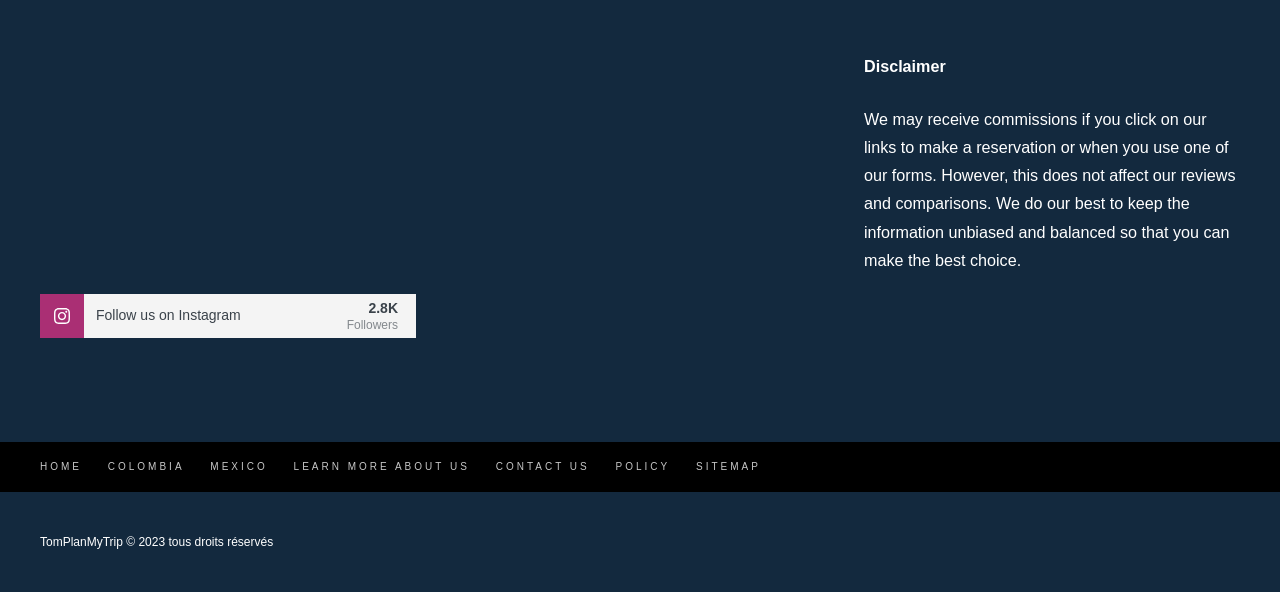Answer the following in one word or a short phrase: 
What is the copyright year of the TomPlanMyTrip website?

2023